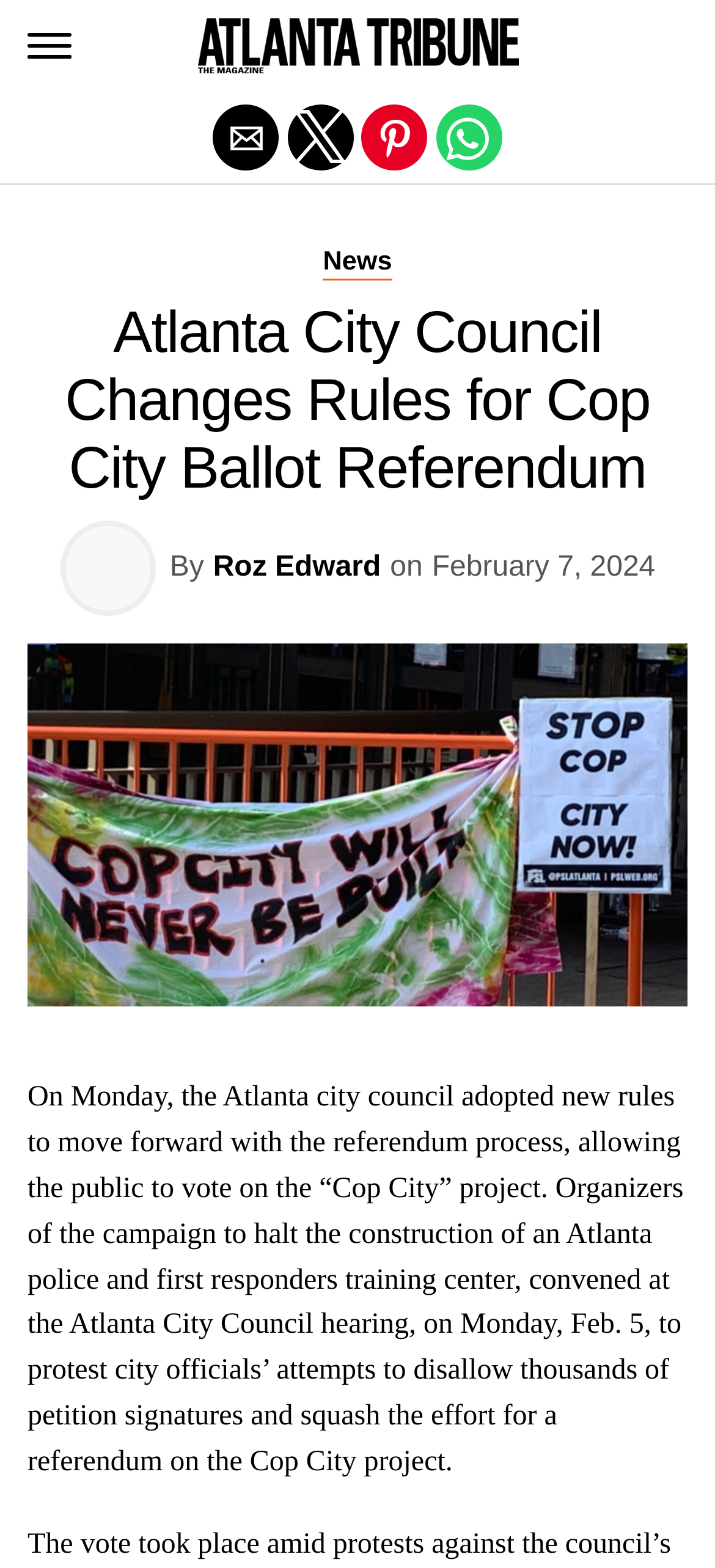Specify the bounding box coordinates of the area that needs to be clicked to achieve the following instruction: "Read the news article".

[0.038, 0.191, 0.962, 0.32]